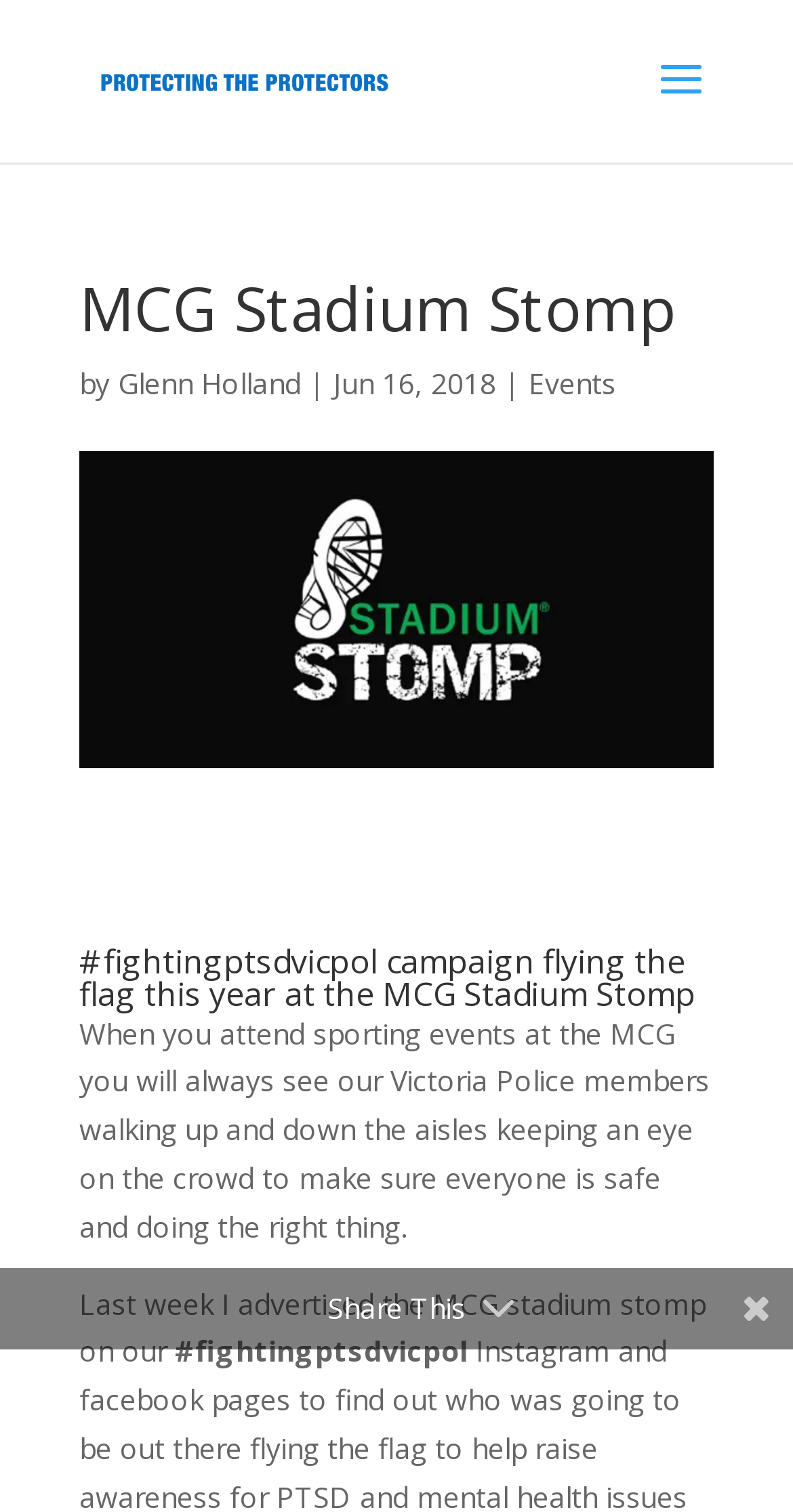What is the name of the campaign mentioned in the article?
Based on the screenshot, answer the question with a single word or phrase.

#fightingptsdvicpol